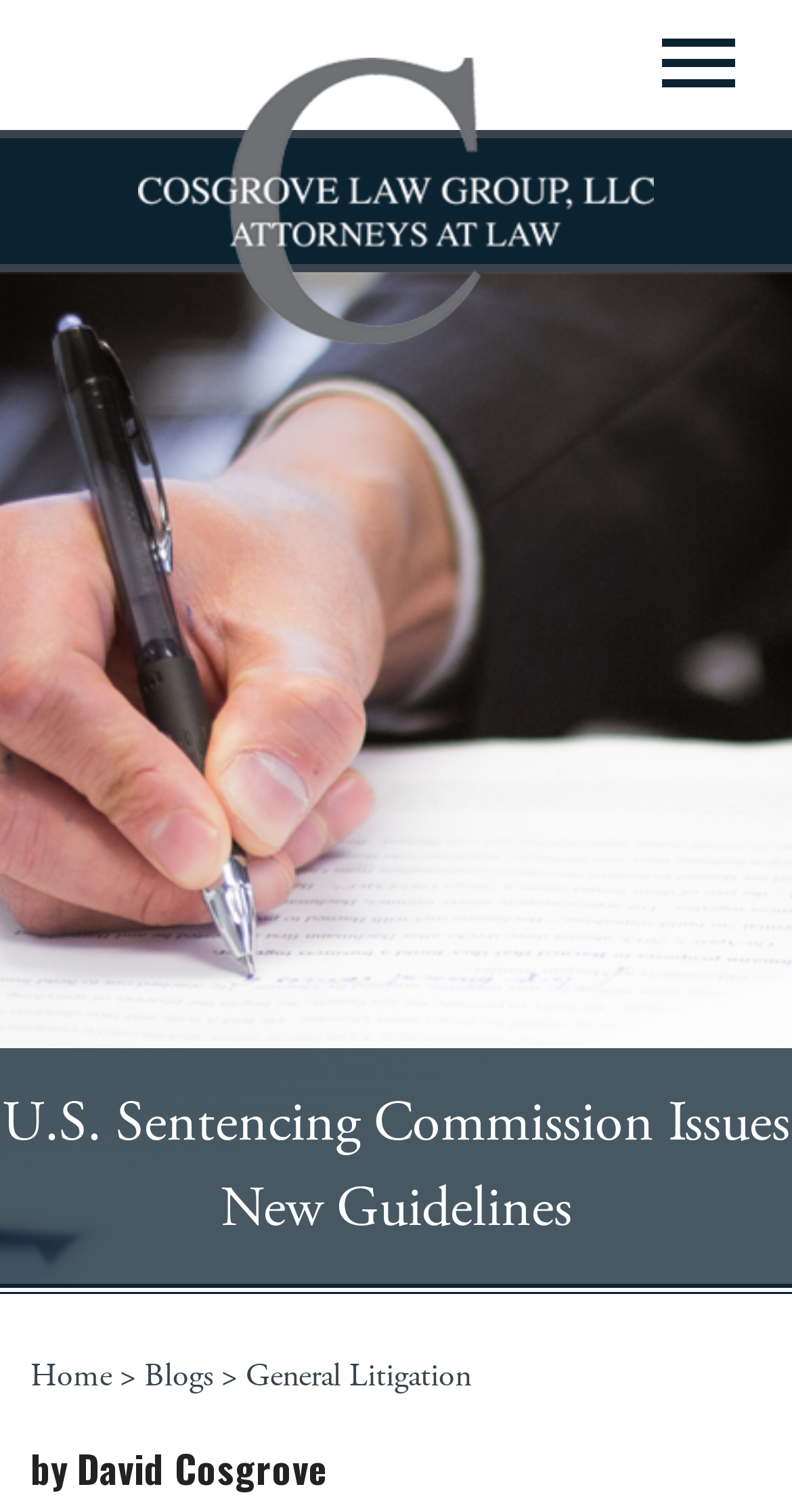Who is the author of the article?
Give a detailed response to the question by analyzing the screenshot.

I searched for the author's name and found it at the bottom of the webpage, which is 'by David Cosgrove'.